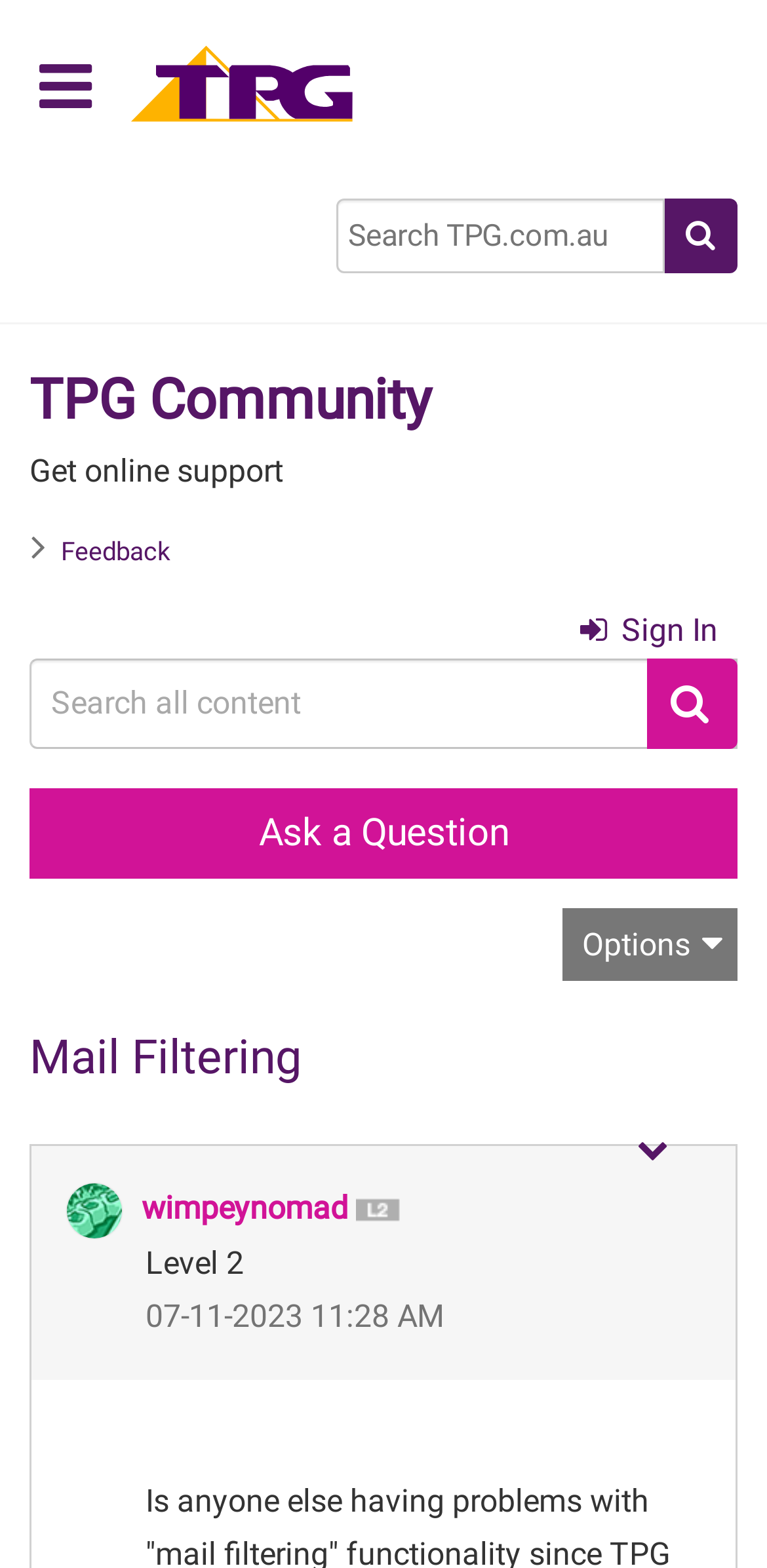Construct a comprehensive caption that outlines the webpage's structure and content.

The webpage is a community forum page, specifically focused on the topic of "Mail Filtering" within the TPG Community. At the top left corner, there is a button with a hamburger icon, followed by a "Home" link with an accompanying image. A search box is located at the top right corner, accompanied by a magnifying glass icon button.

Below the search box, the page title "TPG Community" is displayed prominently, with a link to the community homepage. A brief description "Get online support" is placed below the title. A navigation menu, referred to as "breadcrumbs", is located below the description.

On the top right side, there are links to "Feedback" and "Sign In", as well as a "Search" button. A textbox for searching is also available. Further down, a link to "Ask a Question" is provided.

The main content of the page is focused on the "Mail Filtering" topic, with a heading and a disabled generic element below it. A user profile section is displayed, featuring an image of the user "wimpeynomad", a link to their profile, and an image indicating their level (Level 2). The post details, including the date and time "07-11-2023 11:28 AM", are shown below the user profile section. A button to show post options is located at the bottom right corner of the post.